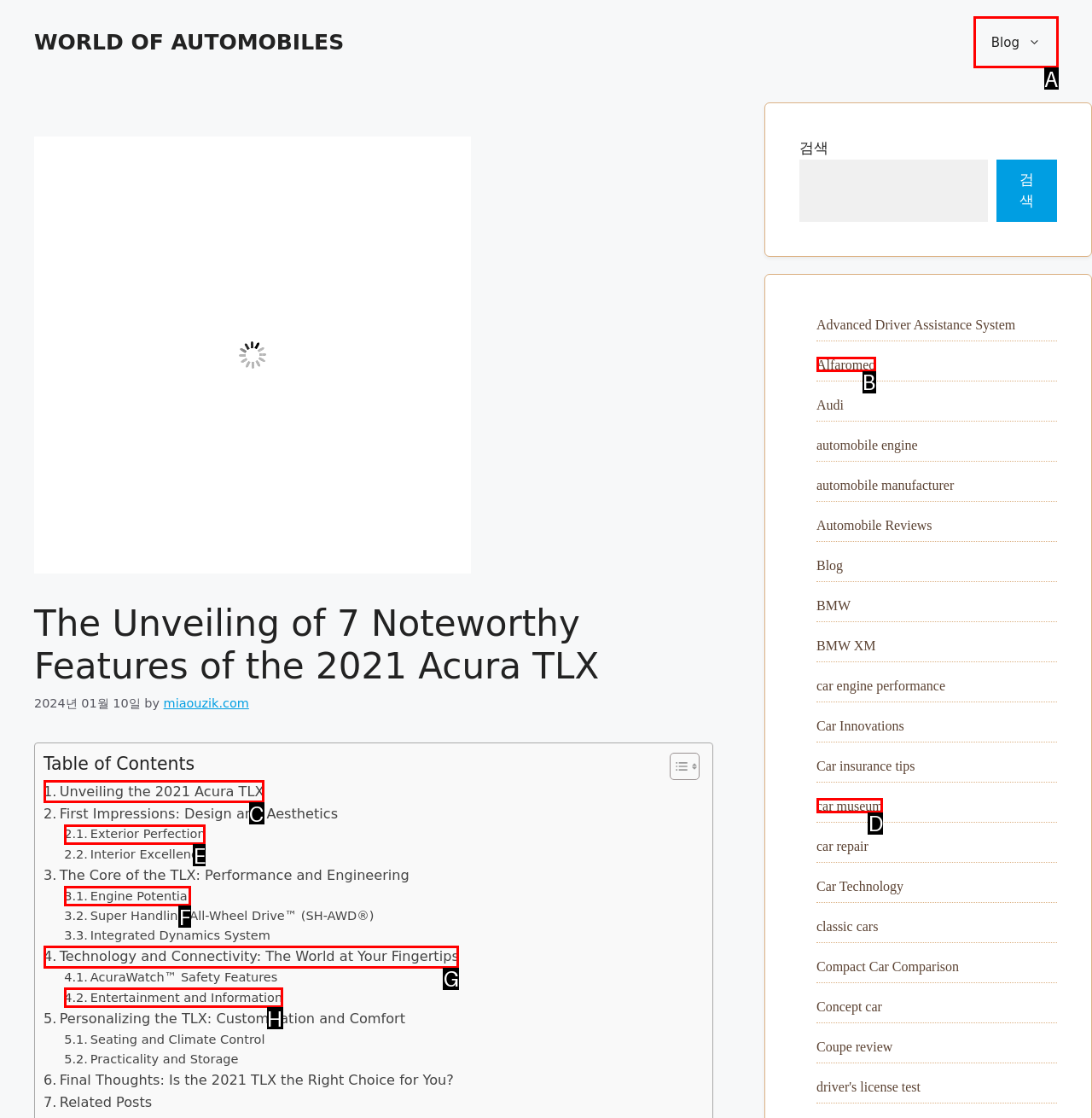Tell me which one HTML element I should click to complete the following task: Go to episode overview Answer with the option's letter from the given choices directly.

None